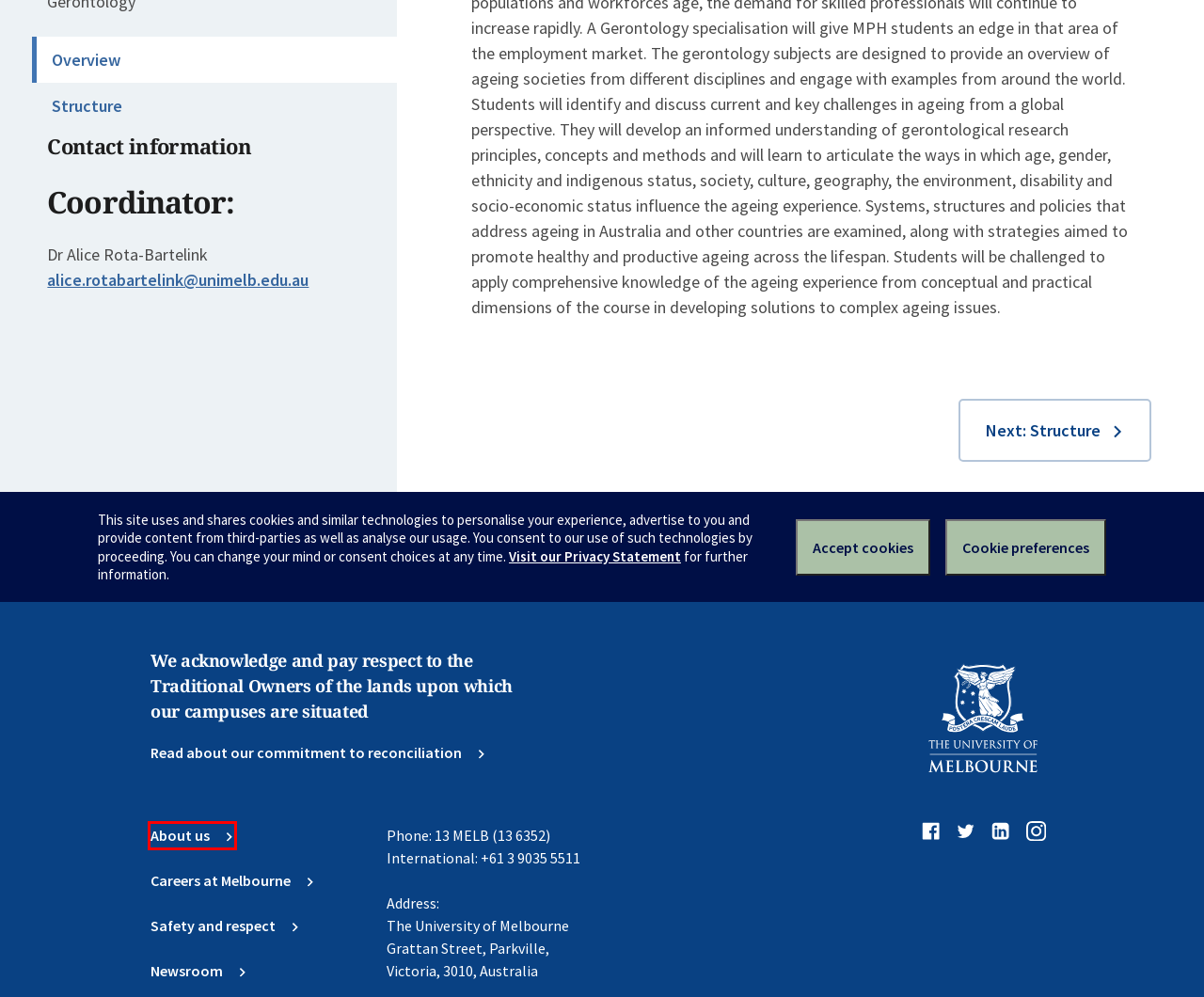Review the webpage screenshot provided, noting the red bounding box around a UI element. Choose the description that best matches the new webpage after clicking the element within the bounding box. The following are the options:
A. About the University of Melbourne
B. Careers
C. Reconciliation: Home
D. Latest news at The University of Melbourne
E. Web Accessibility
F. Respect : The University of Melbourne
G. University Services
H. Online Privacy Statement

A